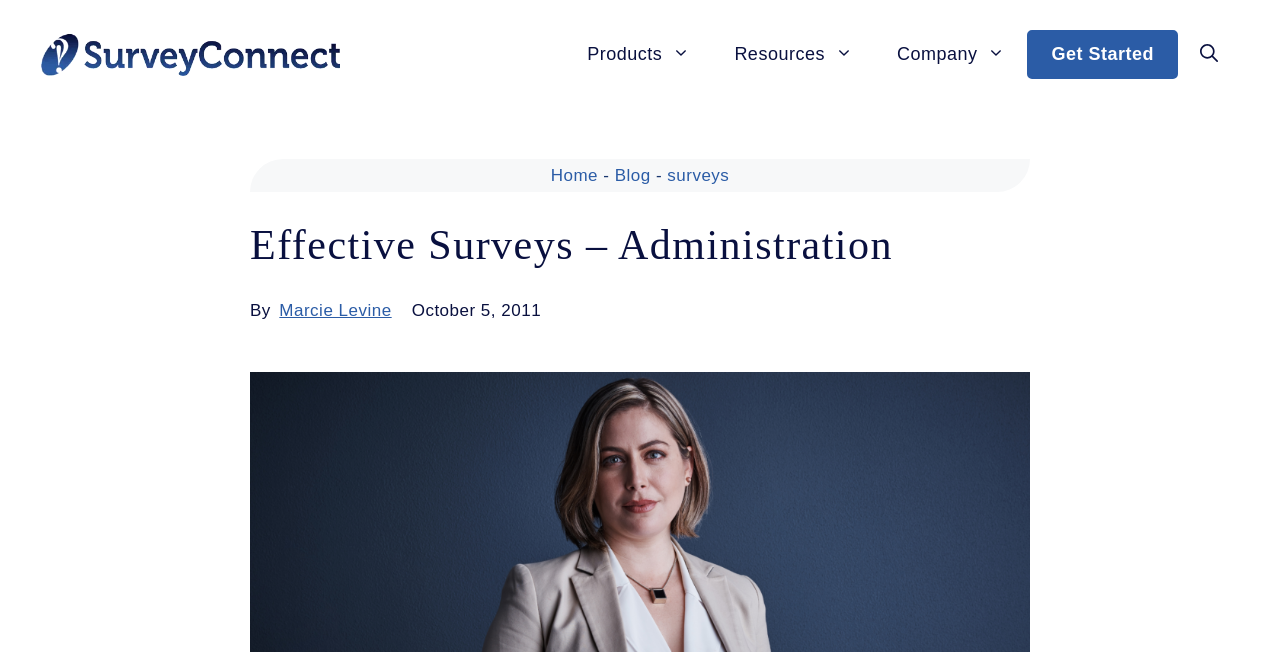Show the bounding box coordinates of the region that should be clicked to follow the instruction: "Read Affiliate Disclosure."

None